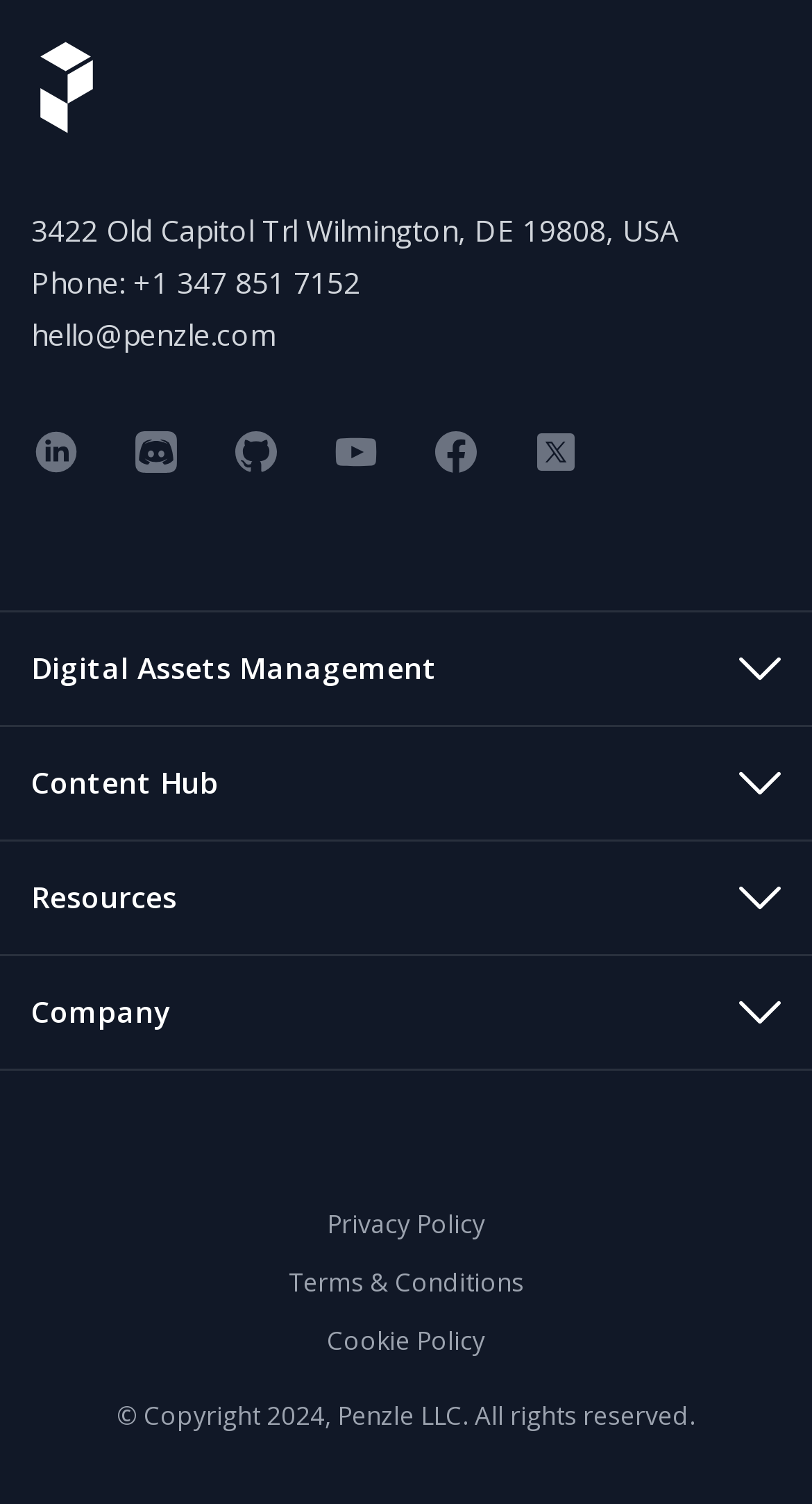How many buttons are there on the page?
Refer to the image and offer an in-depth and detailed answer to the question.

There are four buttons on the page, which are 'Digital Assets Management', 'Content Hub', 'Resources', and 'Company'. They are all located in the middle section of the page.